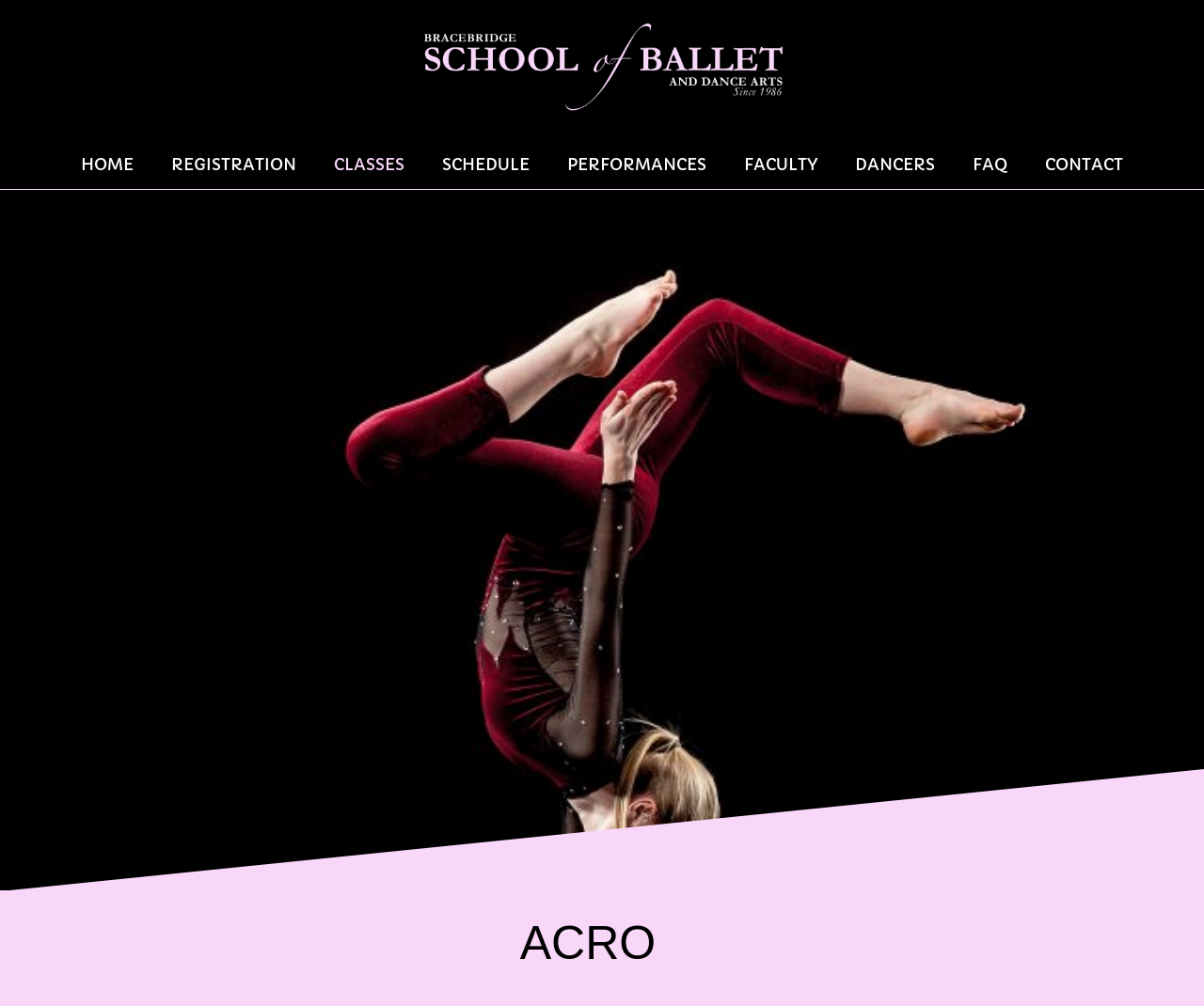How many links are there in the navigation menu?
Using the image, give a concise answer in the form of a single word or short phrase.

9